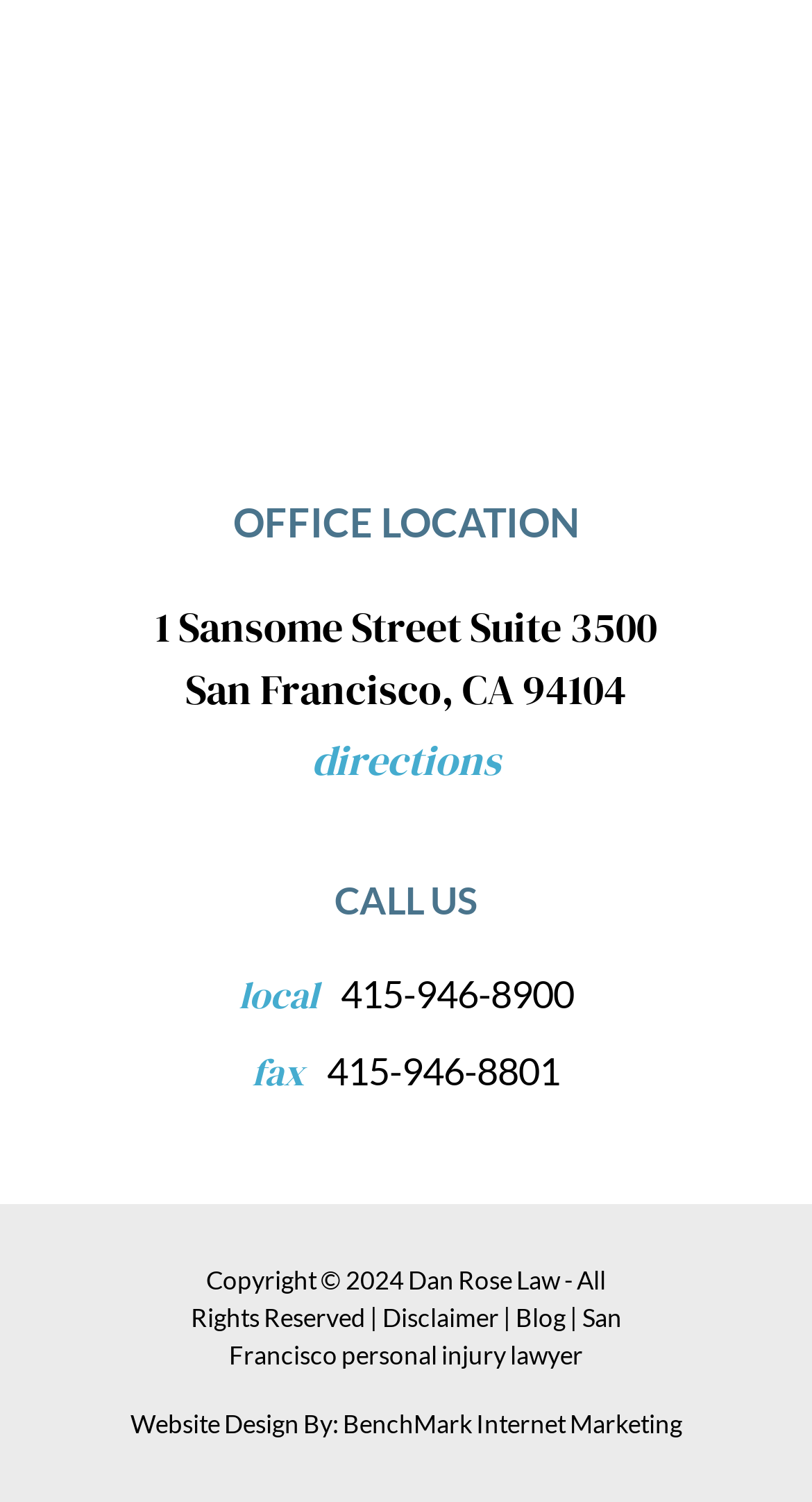What is the office location? From the image, respond with a single word or brief phrase.

1 Sansome Street Suite 3500